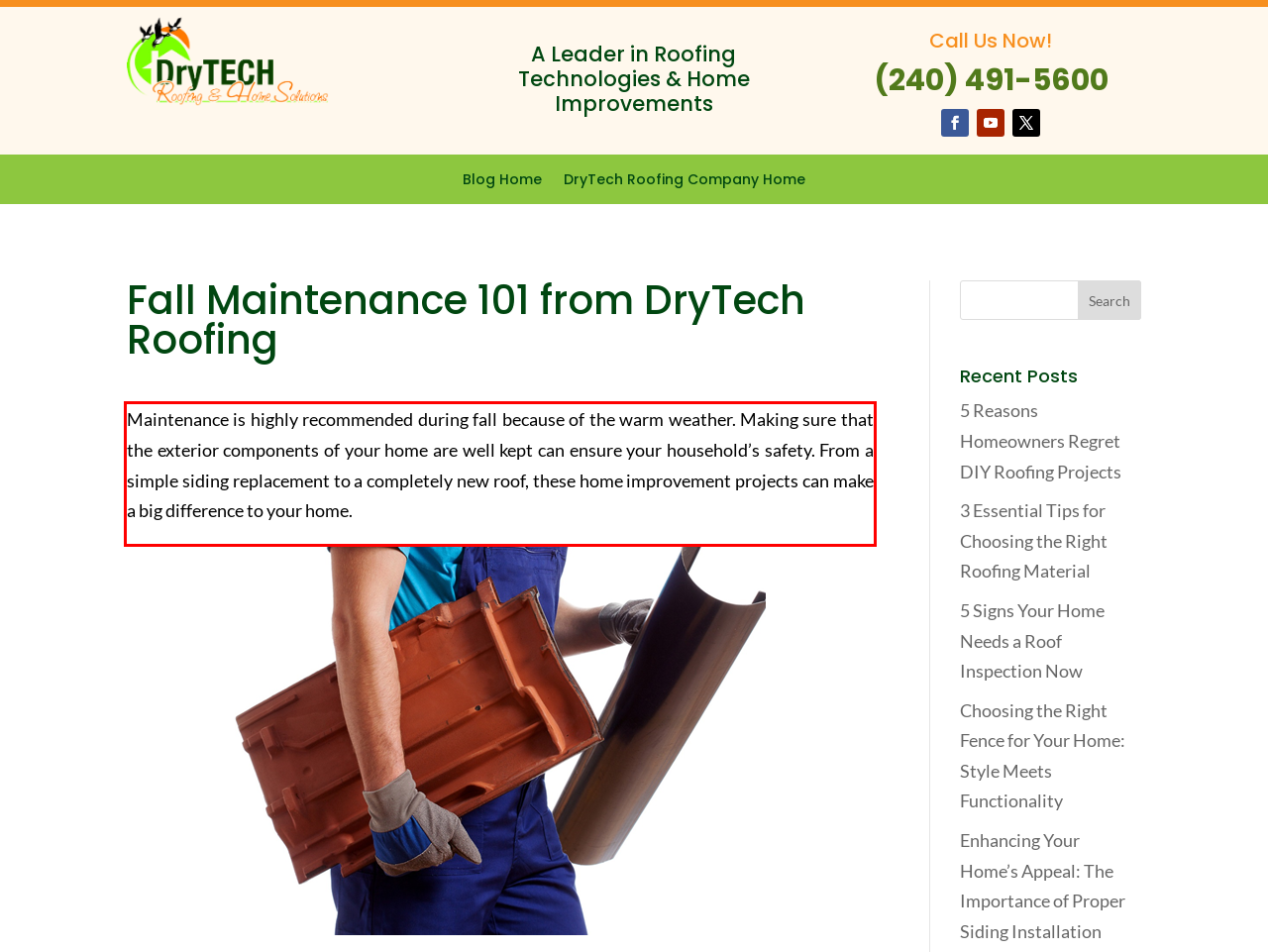Identify the text within the red bounding box on the webpage screenshot and generate the extracted text content.

Maintenance is highly recommended during fall because of the warm weather. Making sure that the exterior components of your home are well kept can ensure your household’s safety. From a simple siding replacement to a completely new roof, these home improvement projects can make a big difference to your home.